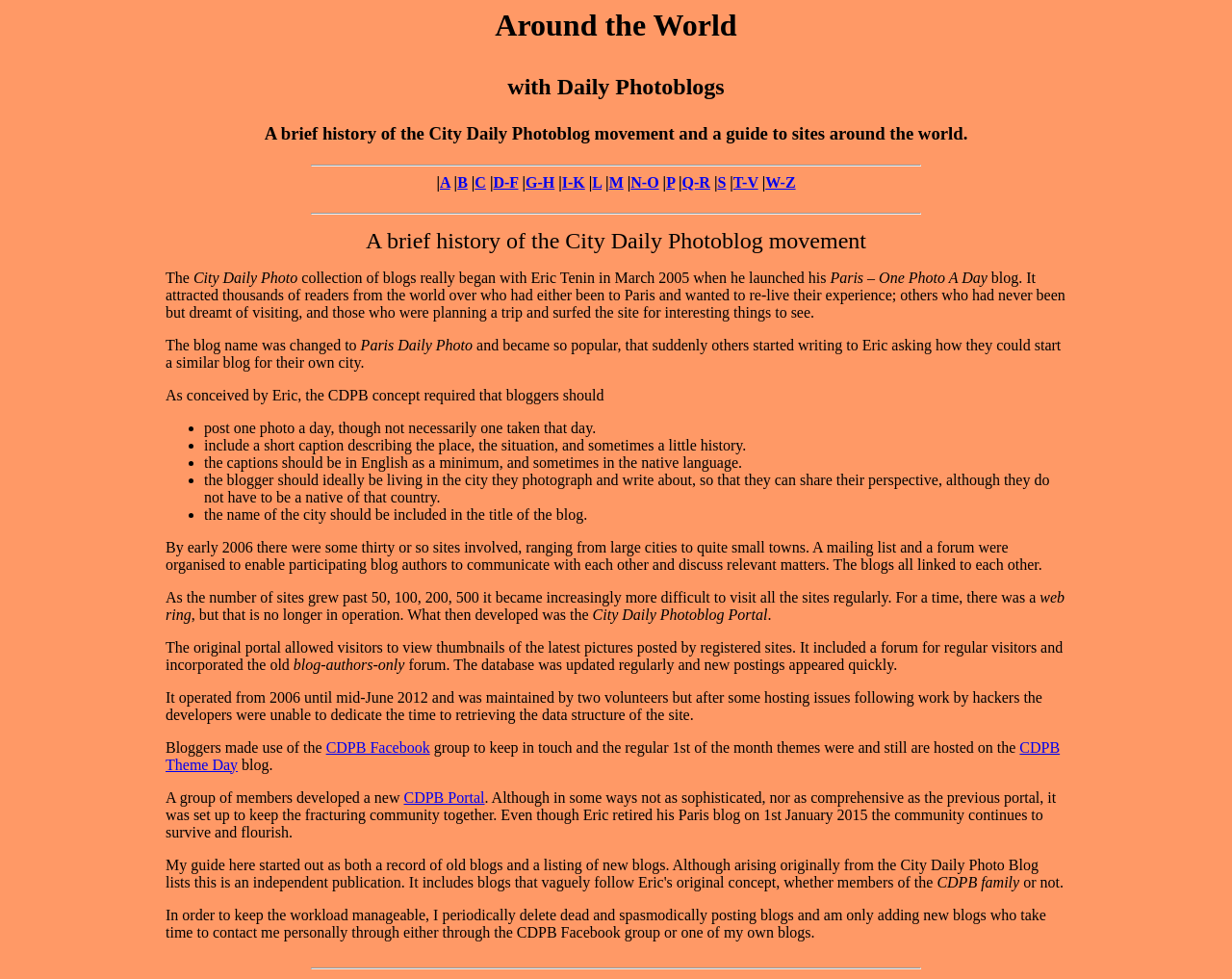Identify the bounding box coordinates of the HTML element based on this description: "CDPB Theme Day".

[0.134, 0.755, 0.86, 0.789]